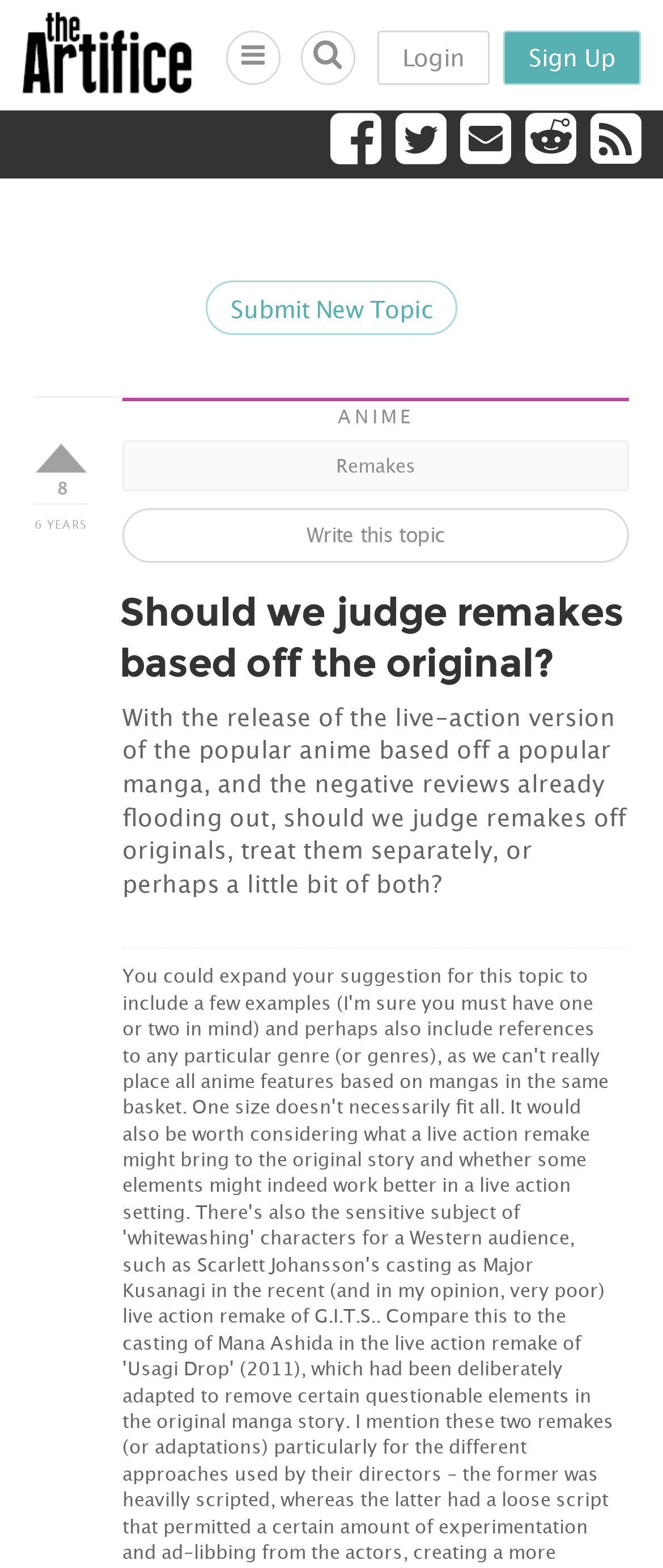Identify the bounding box coordinates for the element you need to click to achieve the following task: "Submit a new topic". Provide the bounding box coordinates as four float numbers between 0 and 1, in the form [left, top, right, bottom].

[0.31, 0.179, 0.69, 0.214]